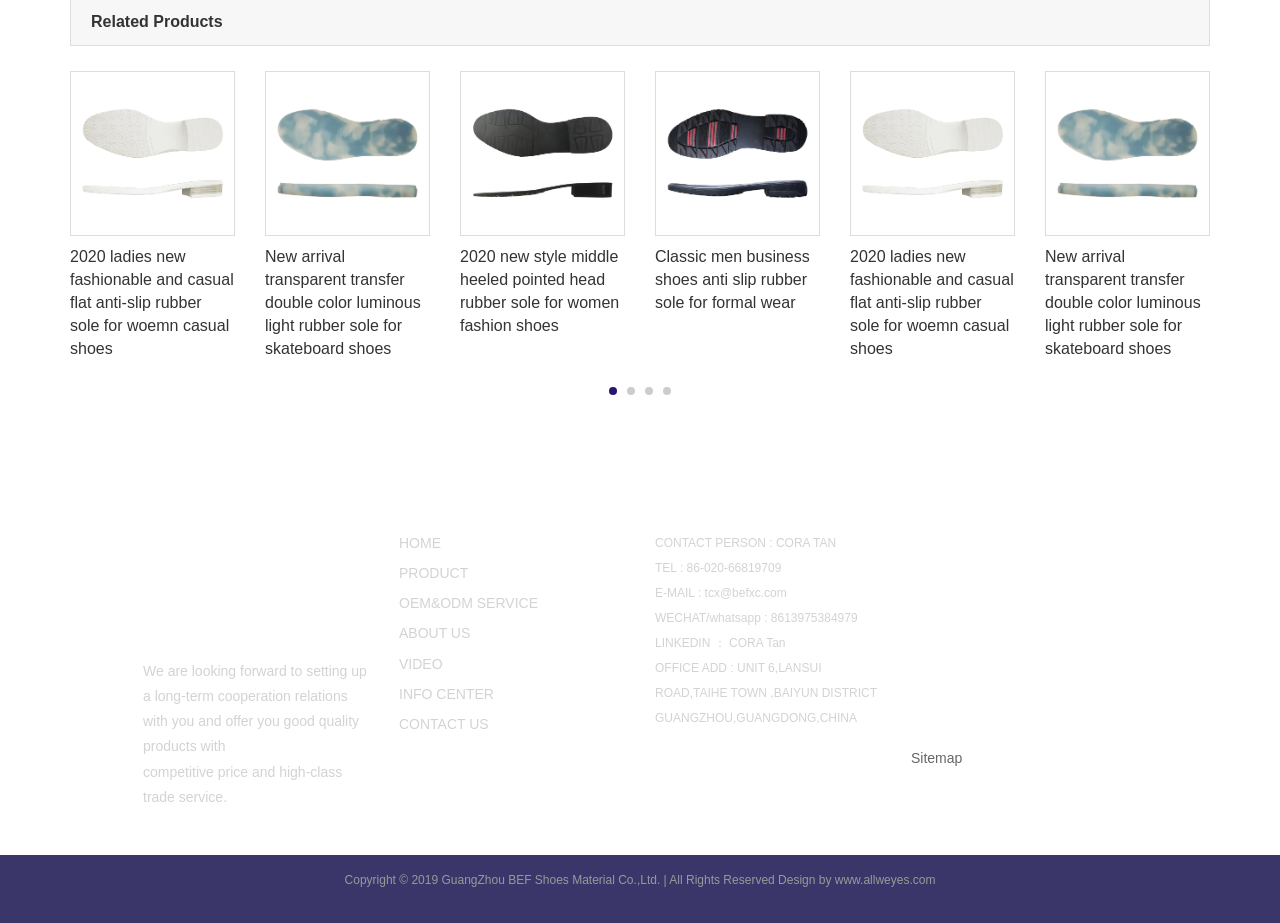What is the company's copyright year?
Answer the question with just one word or phrase using the image.

2019